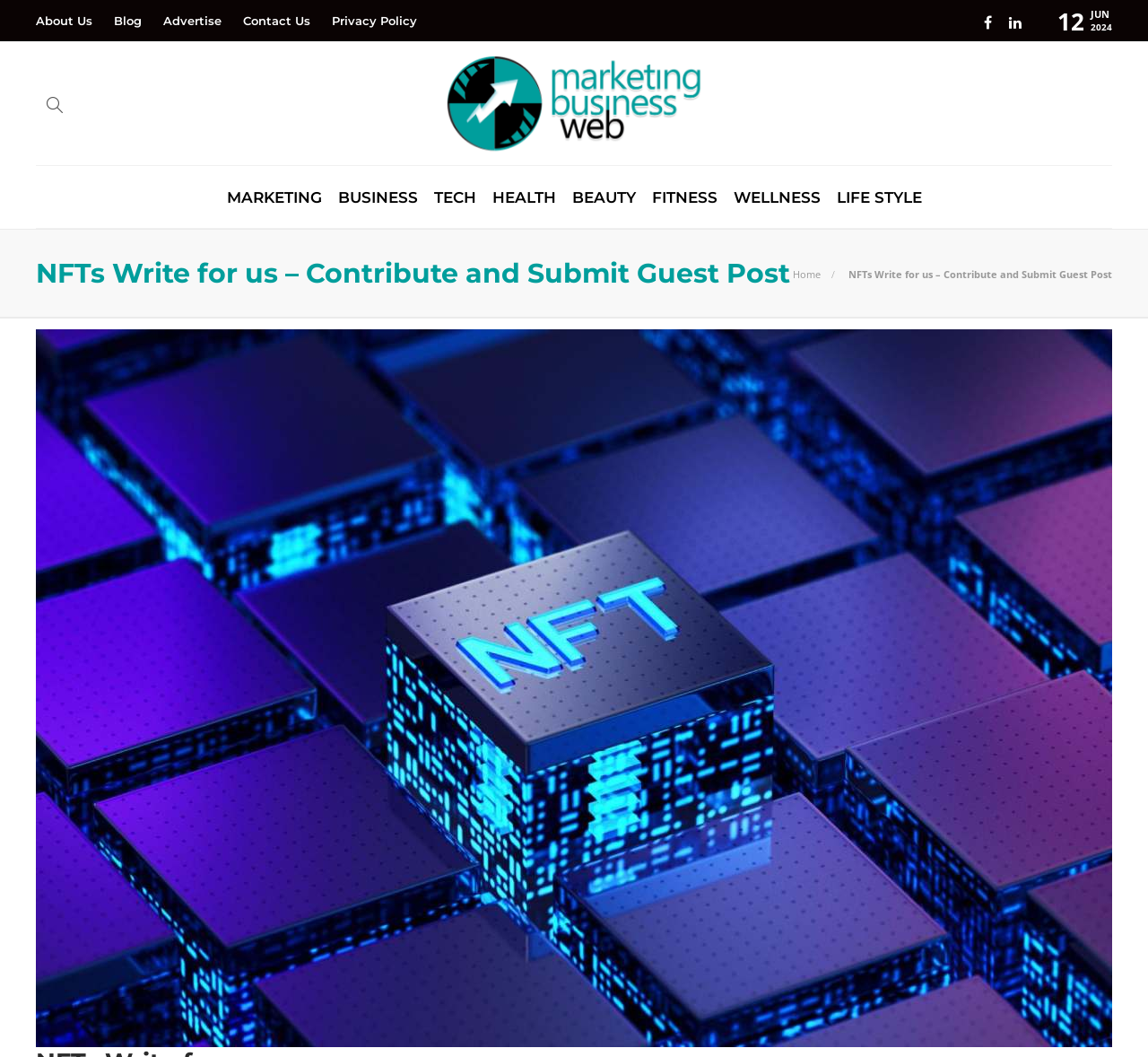Determine the bounding box coordinates for the clickable element to execute this instruction: "Explore the BEAUTY category". Provide the coordinates as four float numbers between 0 and 1, i.e., [left, top, right, bottom].

[0.035, 0.552, 0.324, 0.568]